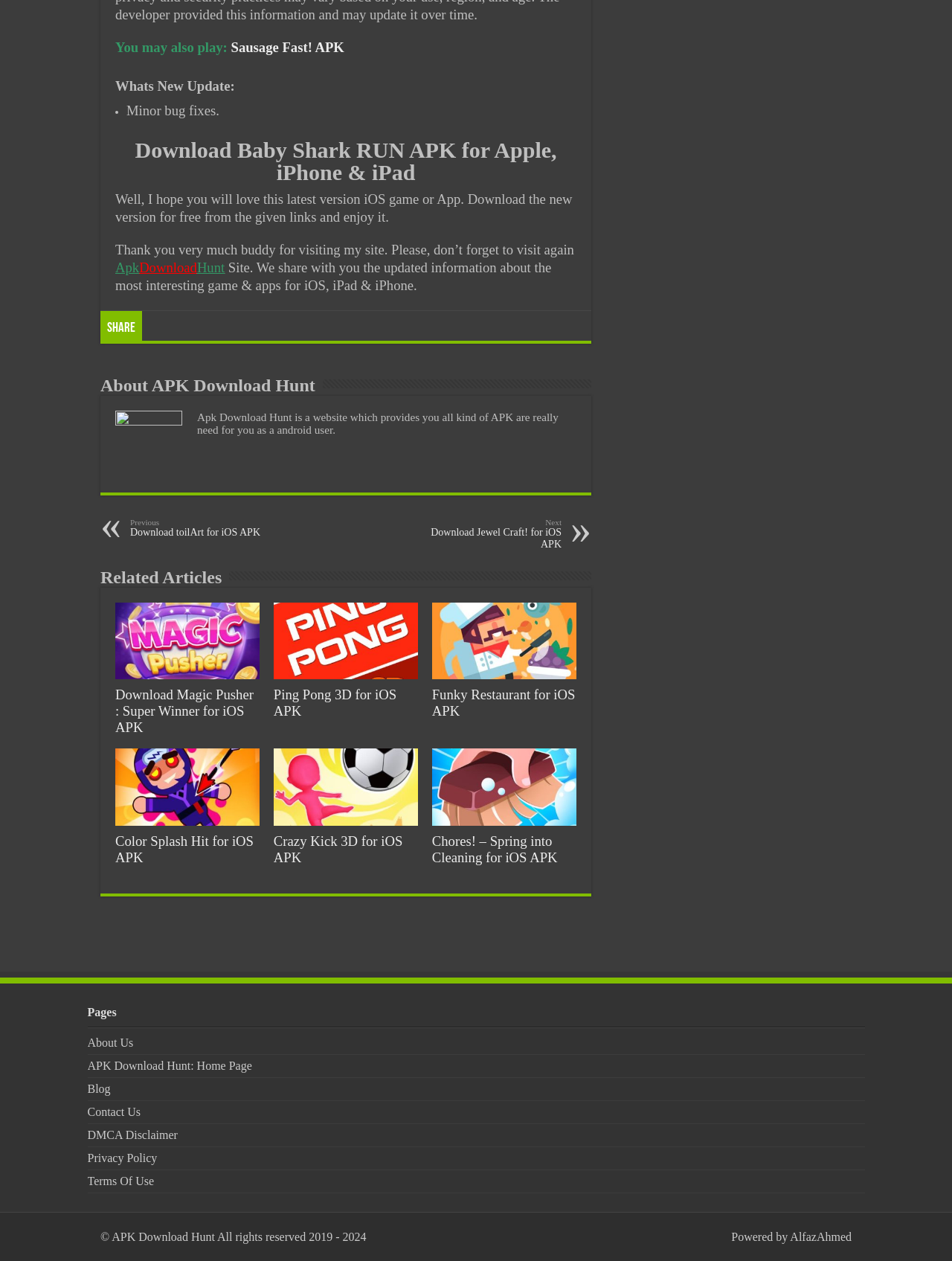Determine the bounding box coordinates of the clickable region to follow the instruction: "Visit ApkDownloadHunt".

[0.121, 0.206, 0.236, 0.218]